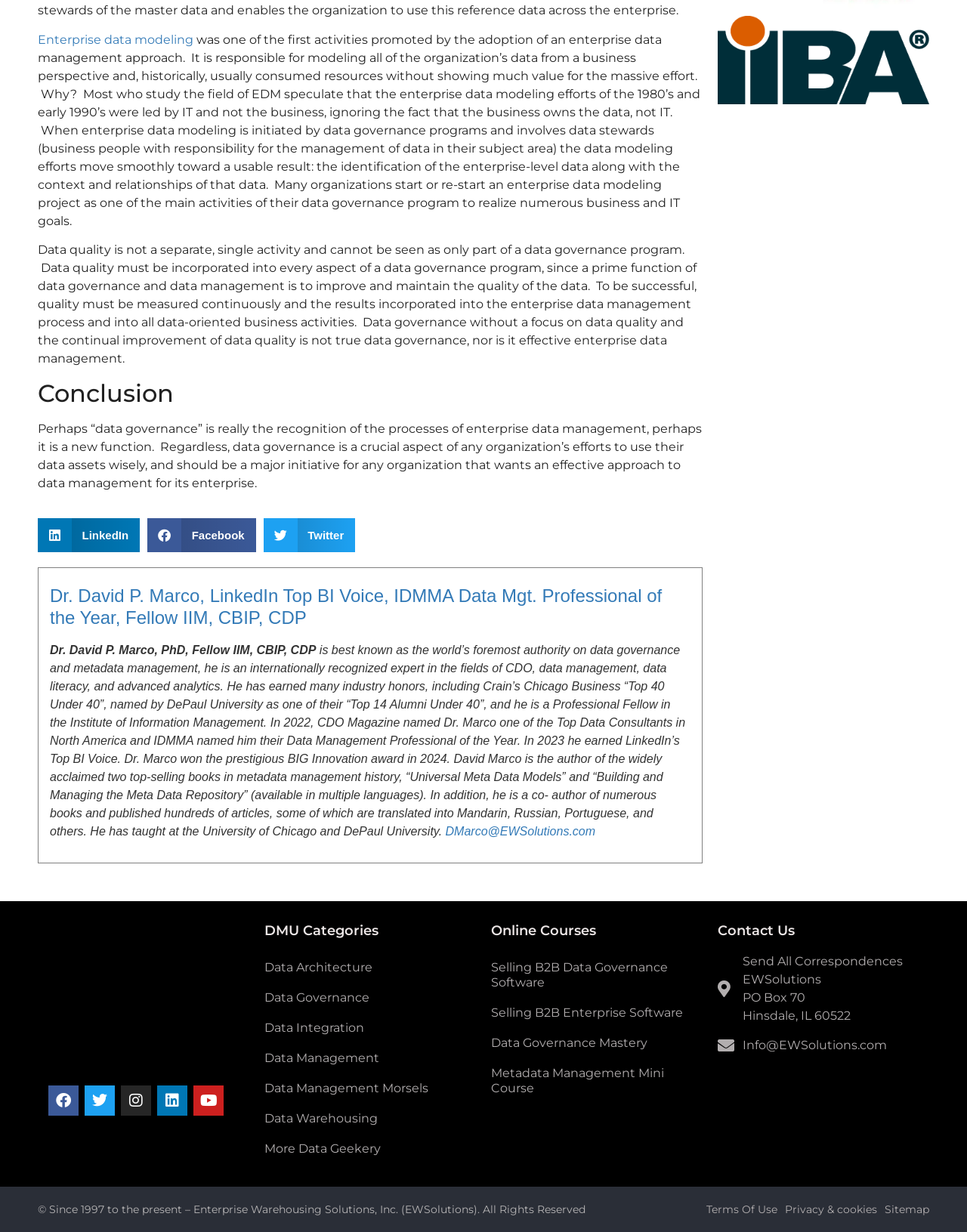Please answer the following question using a single word or phrase: 
How can users contact the organization?

Through email or postal address